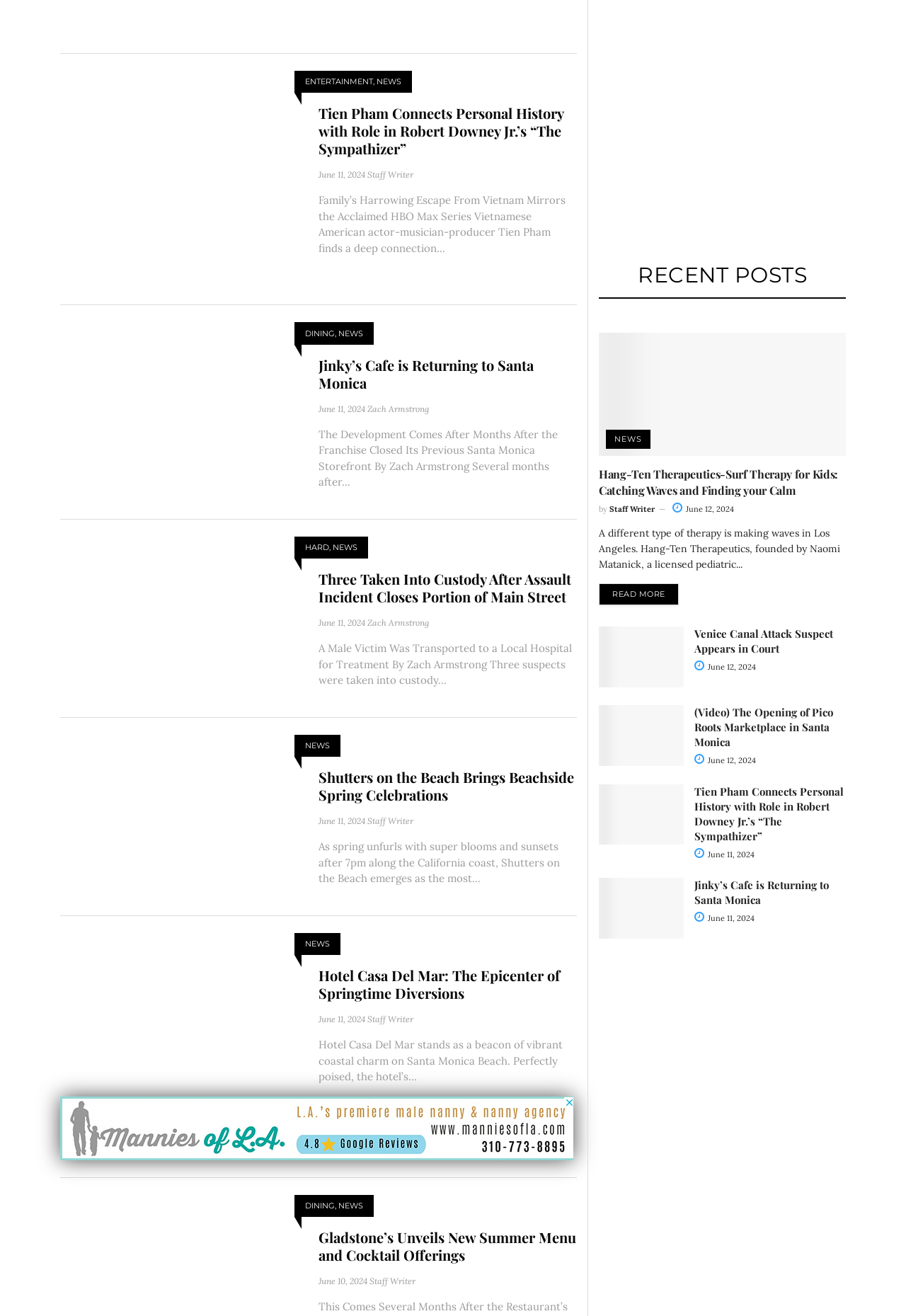Specify the bounding box coordinates for the region that must be clicked to perform the given instruction: "Read the article 'Tien Pham Connects Personal History with Role in Robert Downey Jr.’s “The Sympathizer”'".

[0.352, 0.079, 0.637, 0.119]